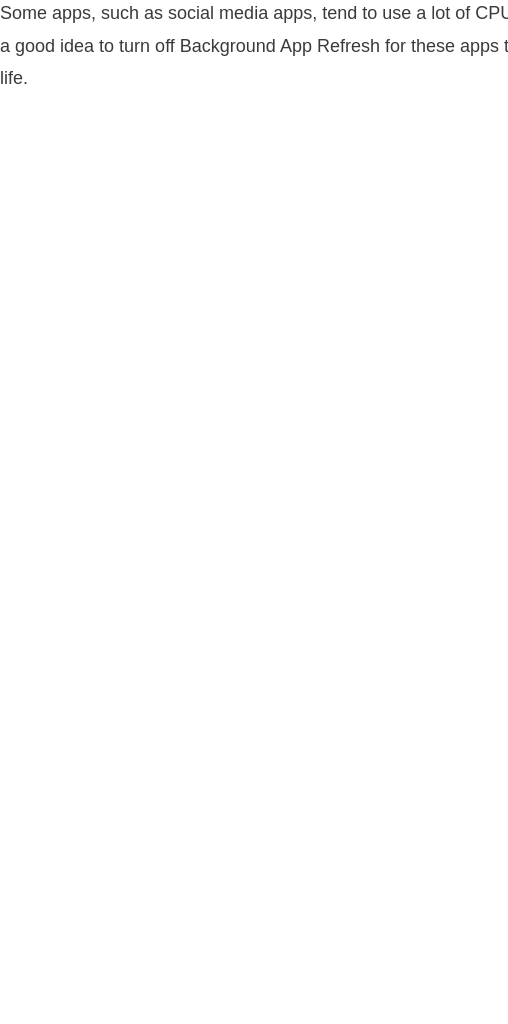What happens to an app's data when it is offloaded?
Refer to the image and give a detailed answer to the question.

According to the information provided, offloading an app removes it from the device but preserves its associated data, allowing users to reinstall the app later without losing any information.